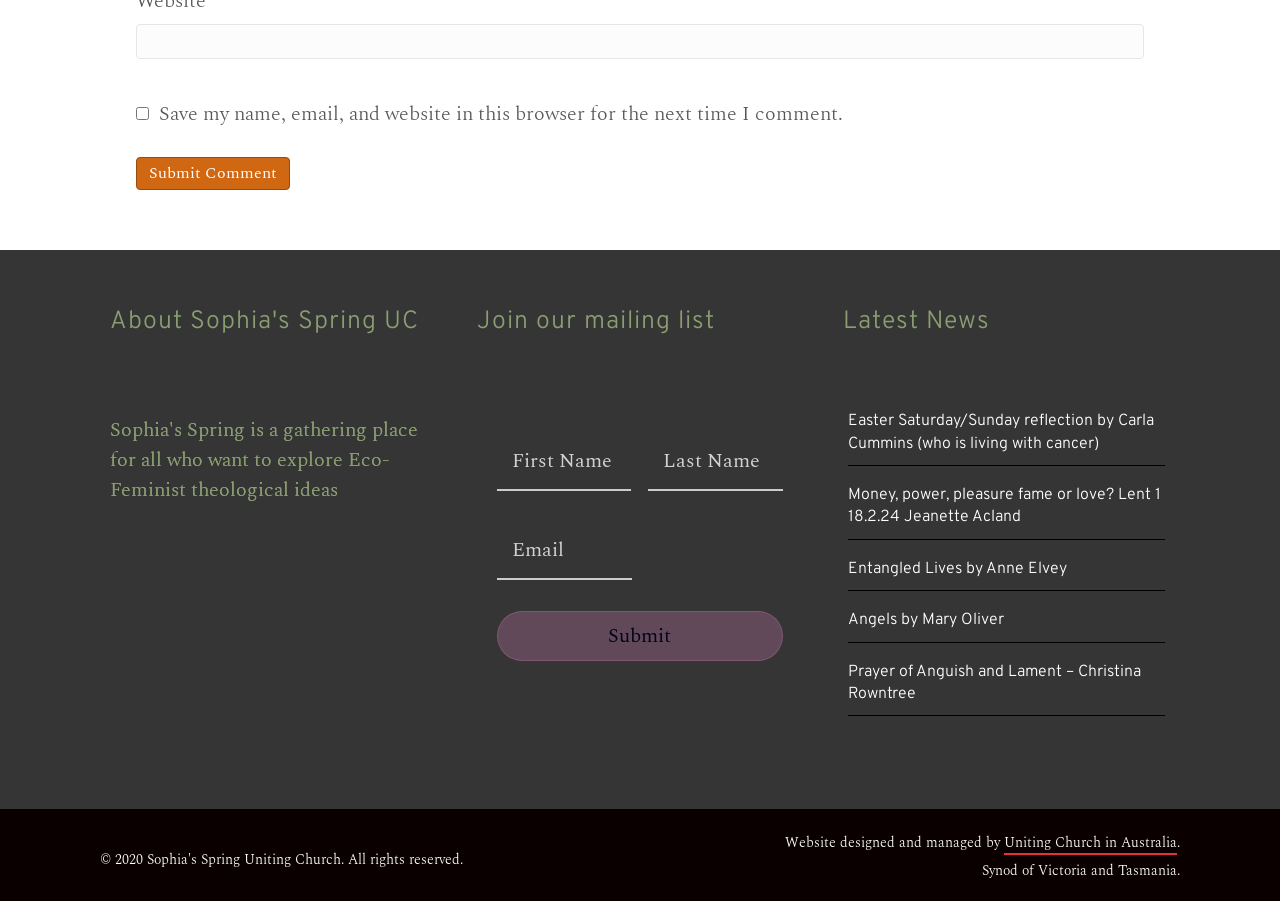Please determine the bounding box coordinates for the UI element described here. Use the format (top-left x, top-left y, bottom-right x, bottom-right y) with values bounded between 0 and 1: name="input_1.6" placeholder="Last Name"

[0.507, 0.481, 0.612, 0.545]